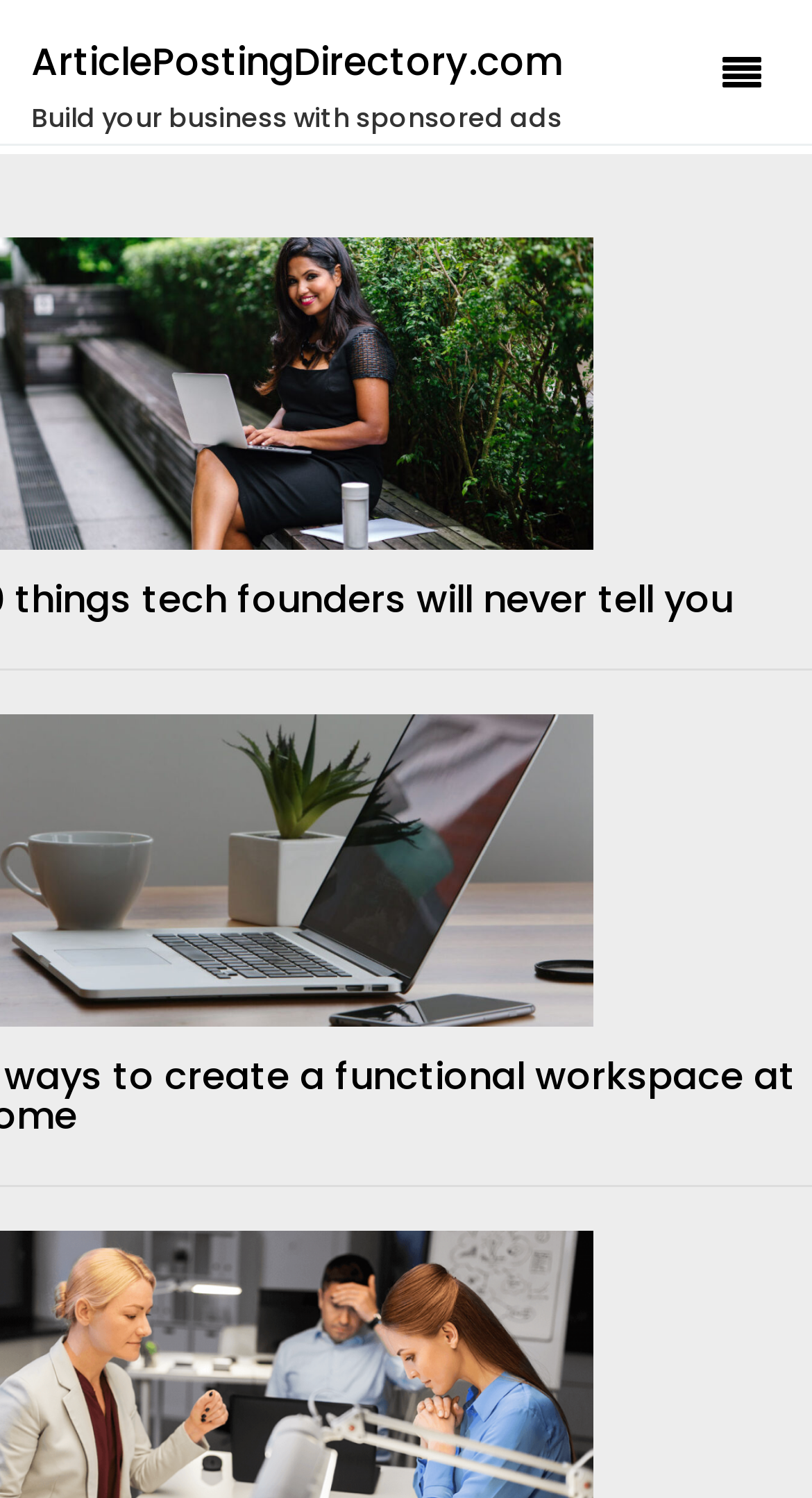What is the text of the webpage's headline?

Problems in Used Car Financing